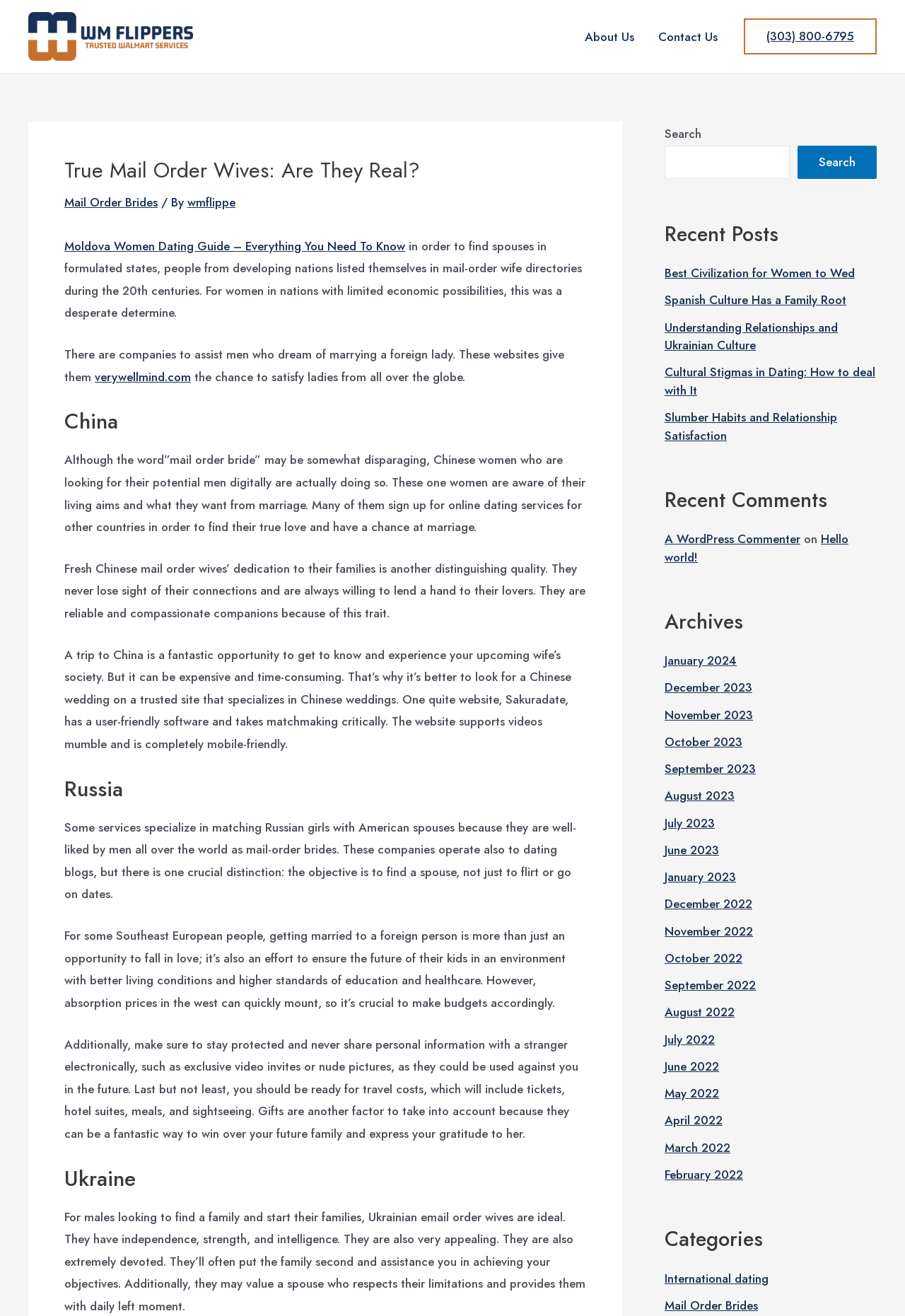Locate the bounding box coordinates of the element that should be clicked to fulfill the instruction: "Search for something".

[0.734, 0.111, 0.873, 0.136]